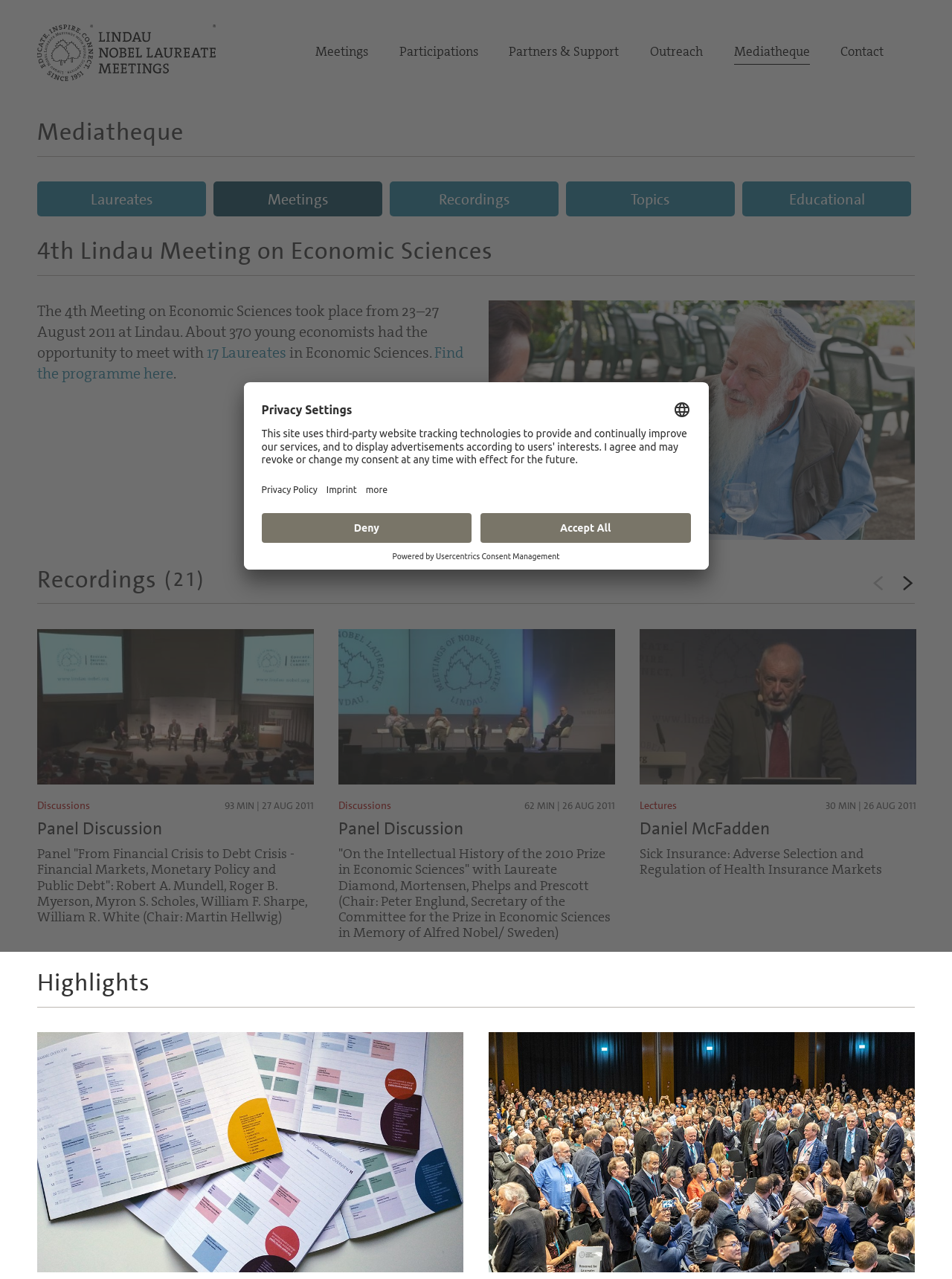Answer the question below using just one word or a short phrase: 
How many young economists attended the meeting?

370